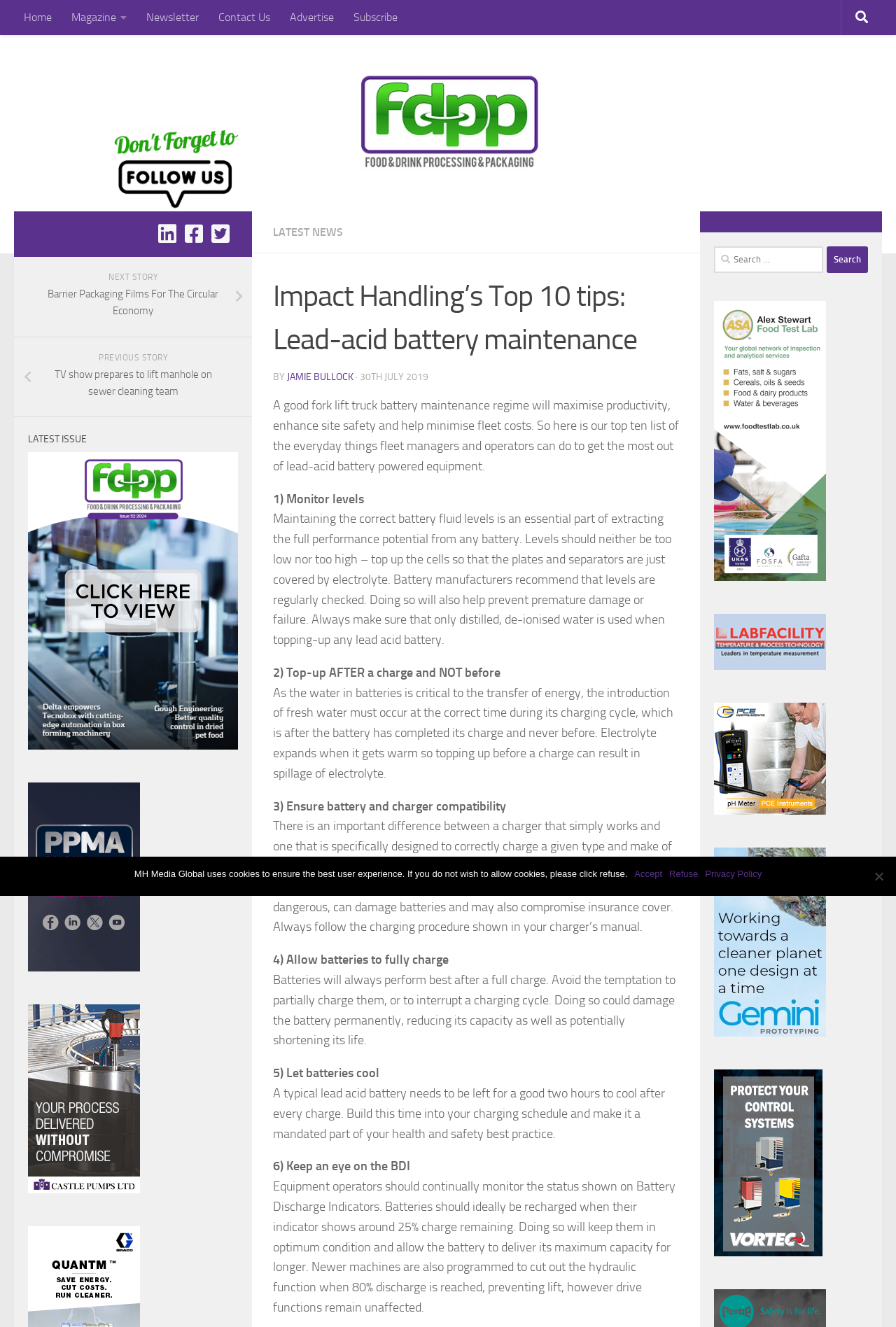Determine the bounding box coordinates of the clickable region to execute the instruction: "Click on the 'Home' link". The coordinates should be four float numbers between 0 and 1, denoted as [left, top, right, bottom].

[0.016, 0.0, 0.069, 0.026]